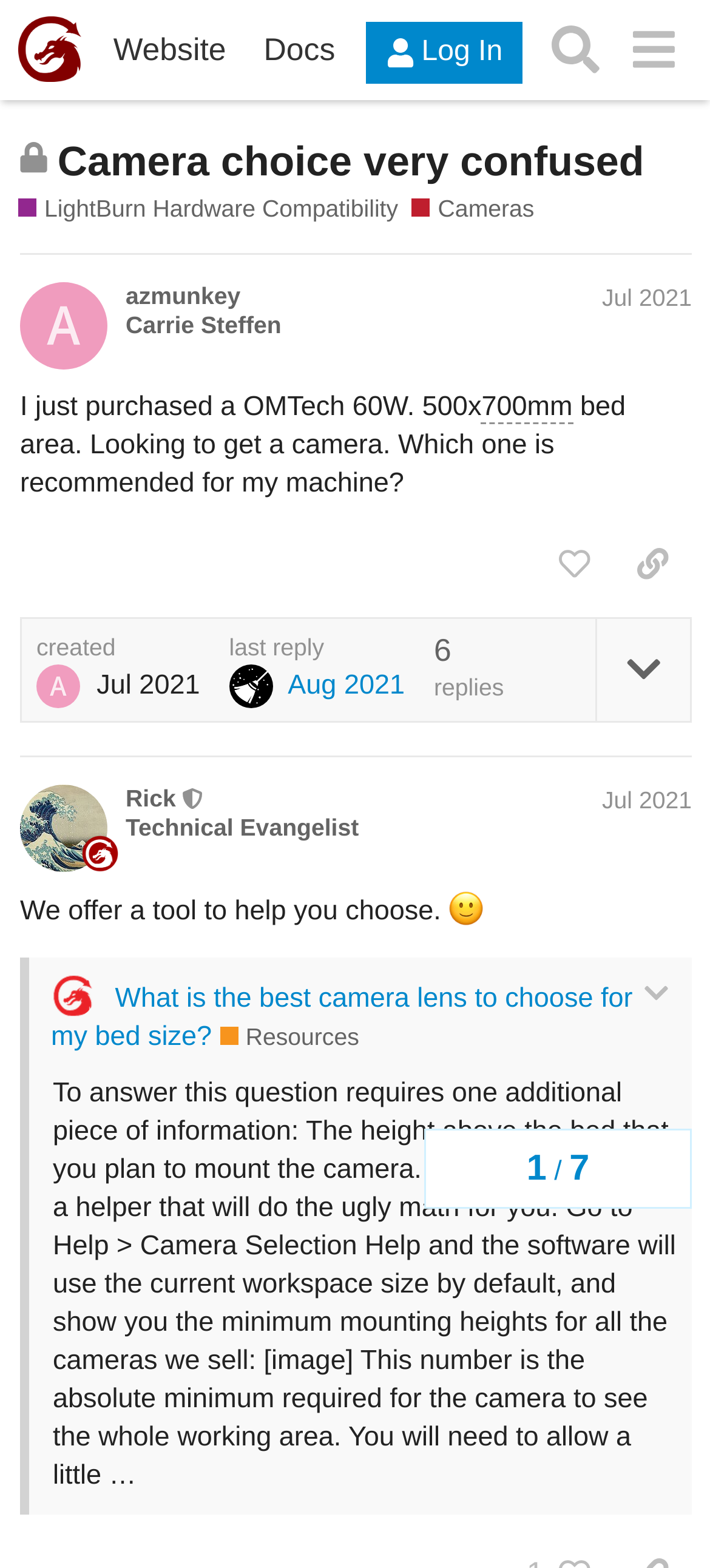Provide the bounding box coordinates for the specified HTML element described in this description: "last reply Aug 2021". The coordinates should be four float numbers ranging from 0 to 1, in the format [left, top, right, bottom].

[0.323, 0.404, 0.57, 0.452]